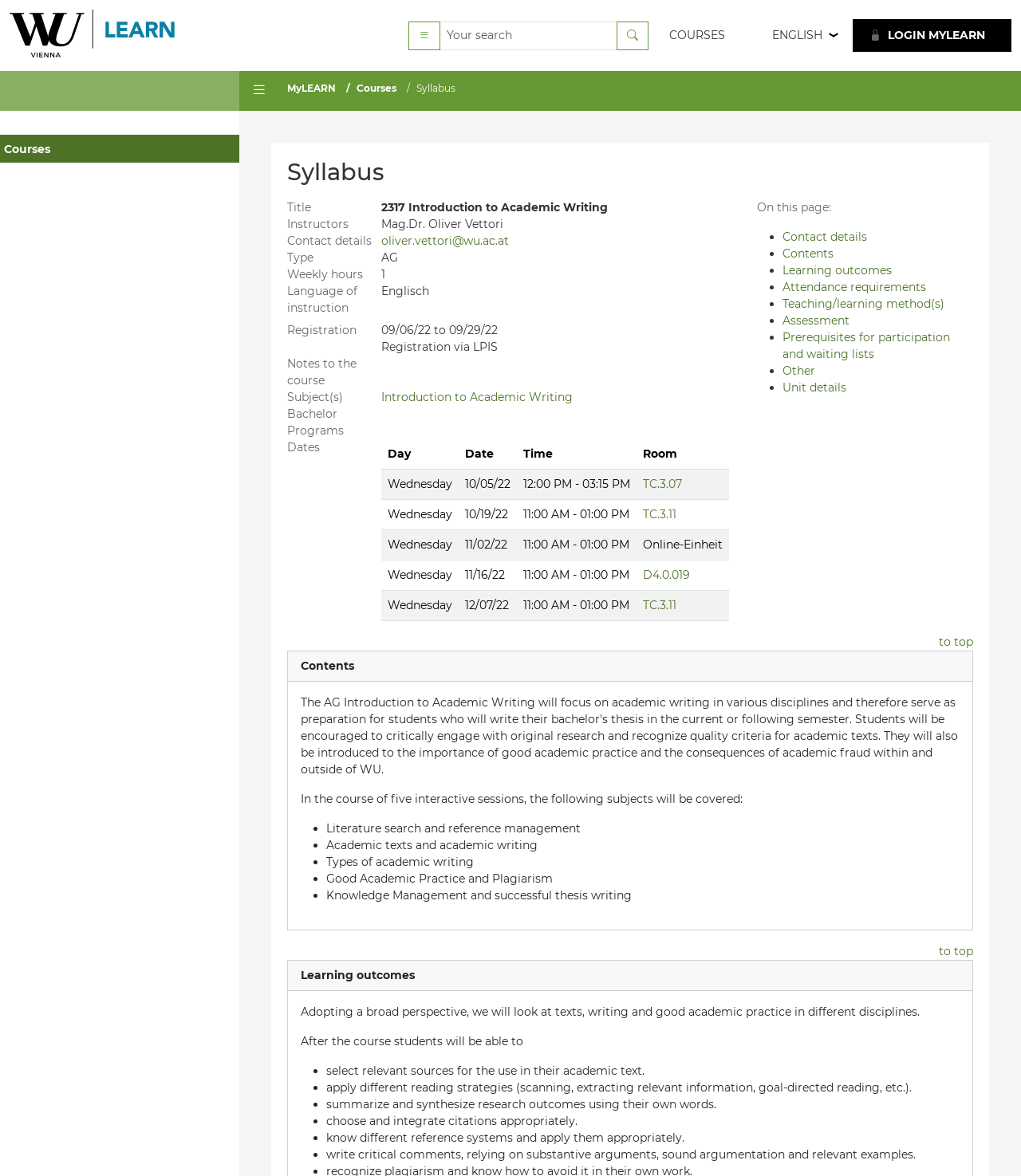Please specify the bounding box coordinates of the region to click in order to perform the following instruction: "Click the 'Courses' link".

[0.639, 0.016, 0.736, 0.044]